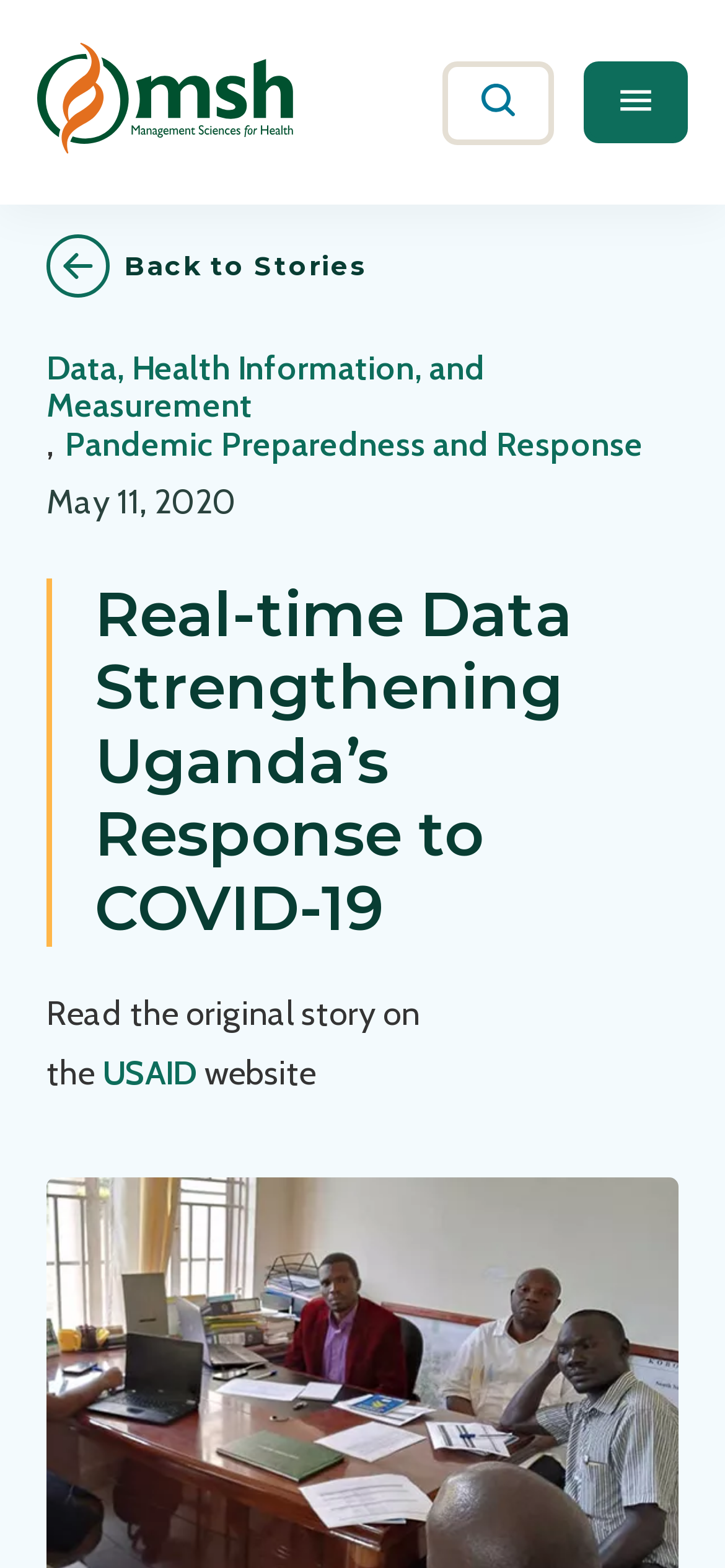How many links are there below the main heading?
Using the image, provide a concise answer in one word or a short phrase.

3